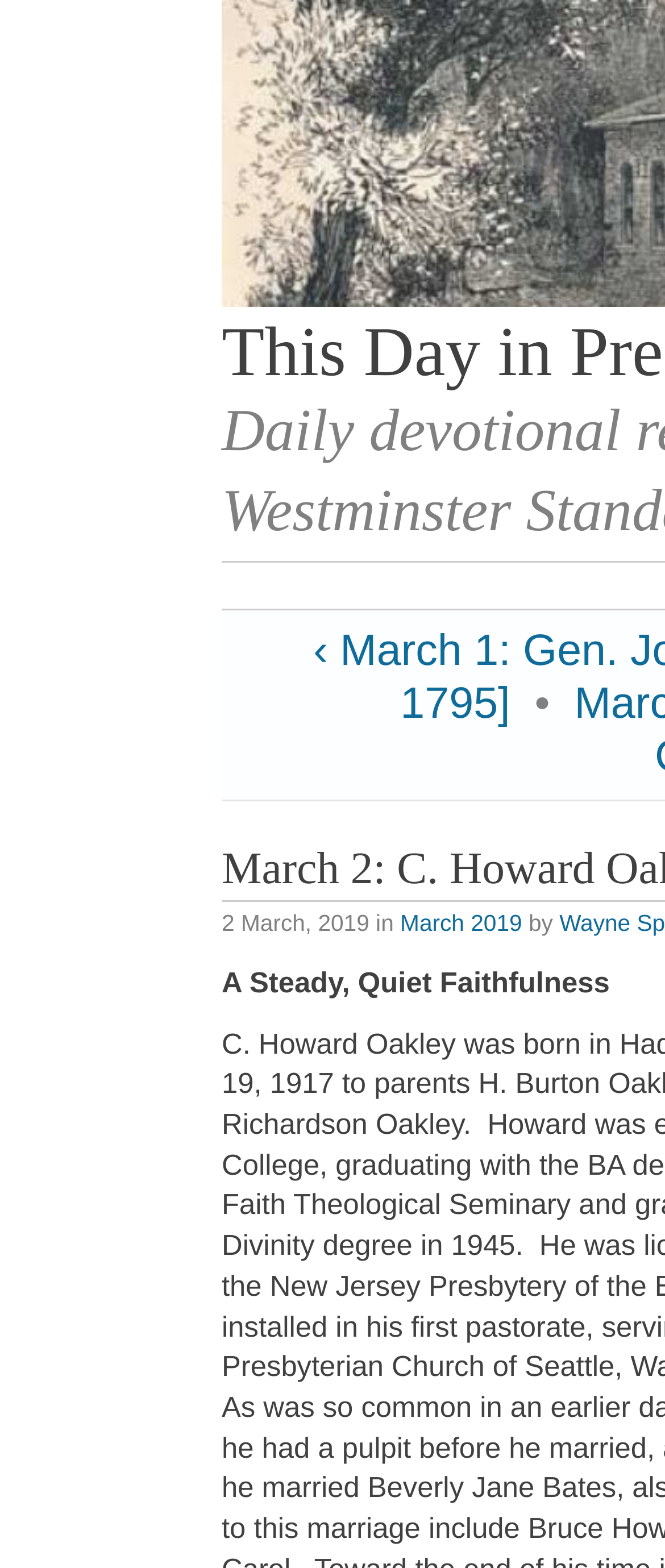Determine the bounding box for the described UI element: "March 2019".

[0.602, 0.556, 0.785, 0.573]